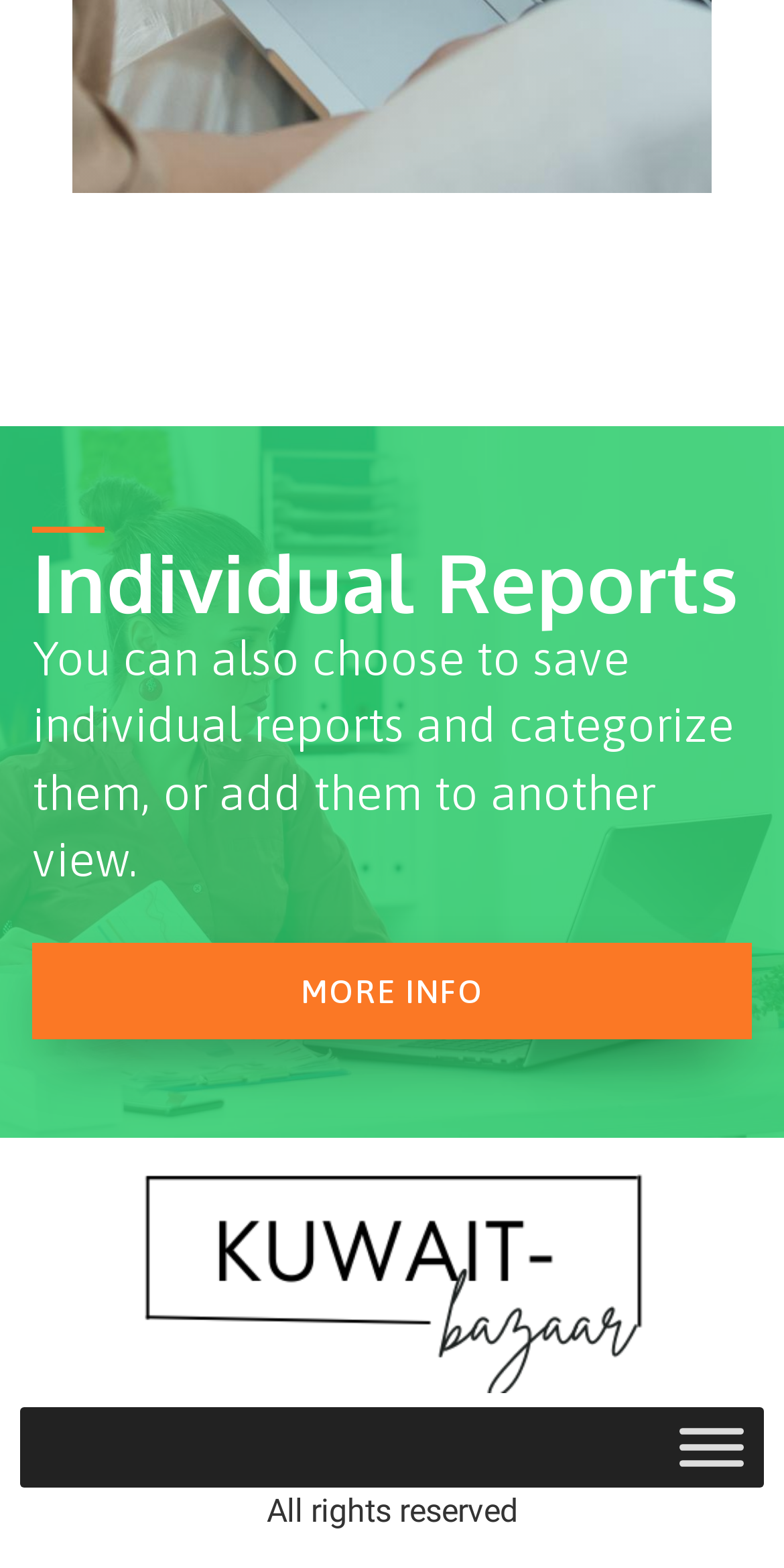Using details from the image, please answer the following question comprehensively:
What is the purpose of the 'Toggle Menu' button?

The 'Toggle Menu' button is likely used to expand or collapse a menu, as it is labeled as 'expanded: False', indicating that it is currently collapsed.